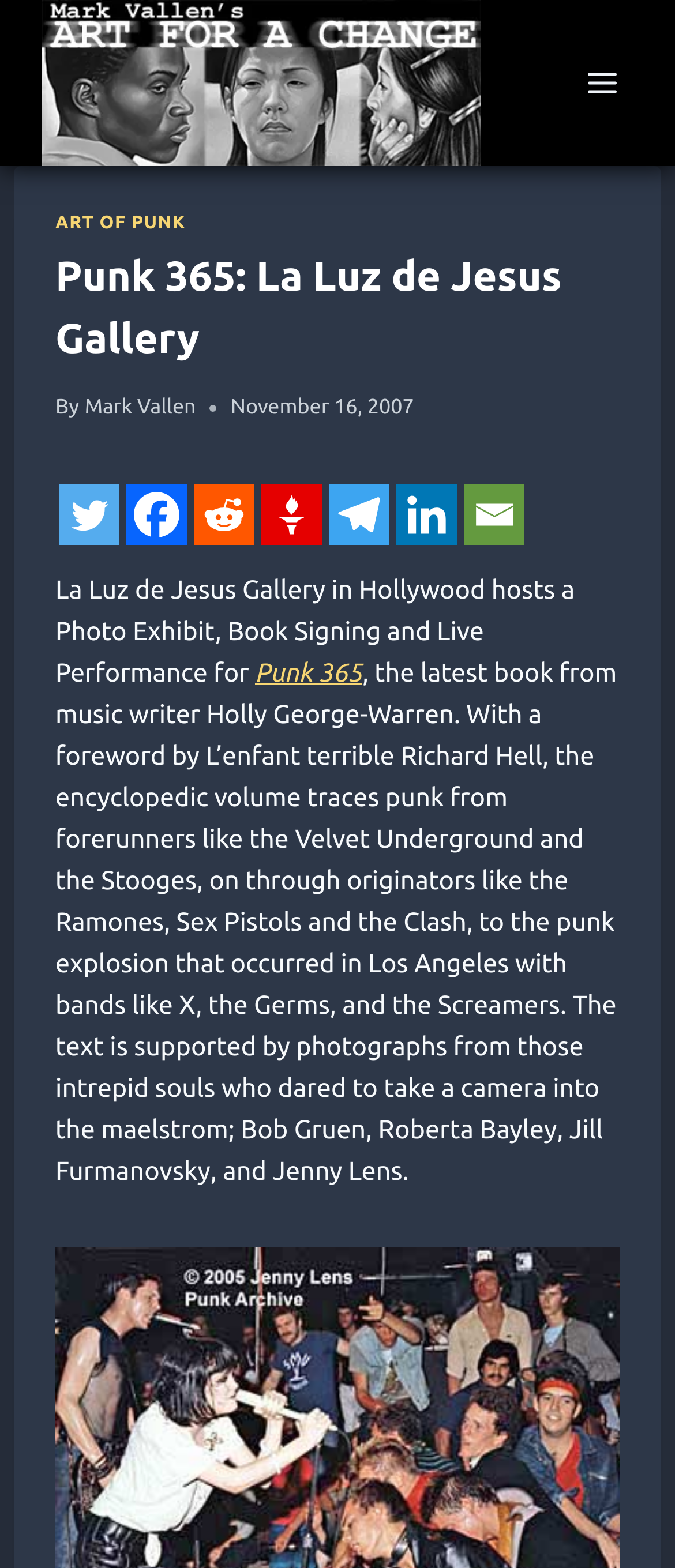Locate the bounding box coordinates of the clickable area needed to fulfill the instruction: "View Punk 365".

[0.378, 0.419, 0.537, 0.438]